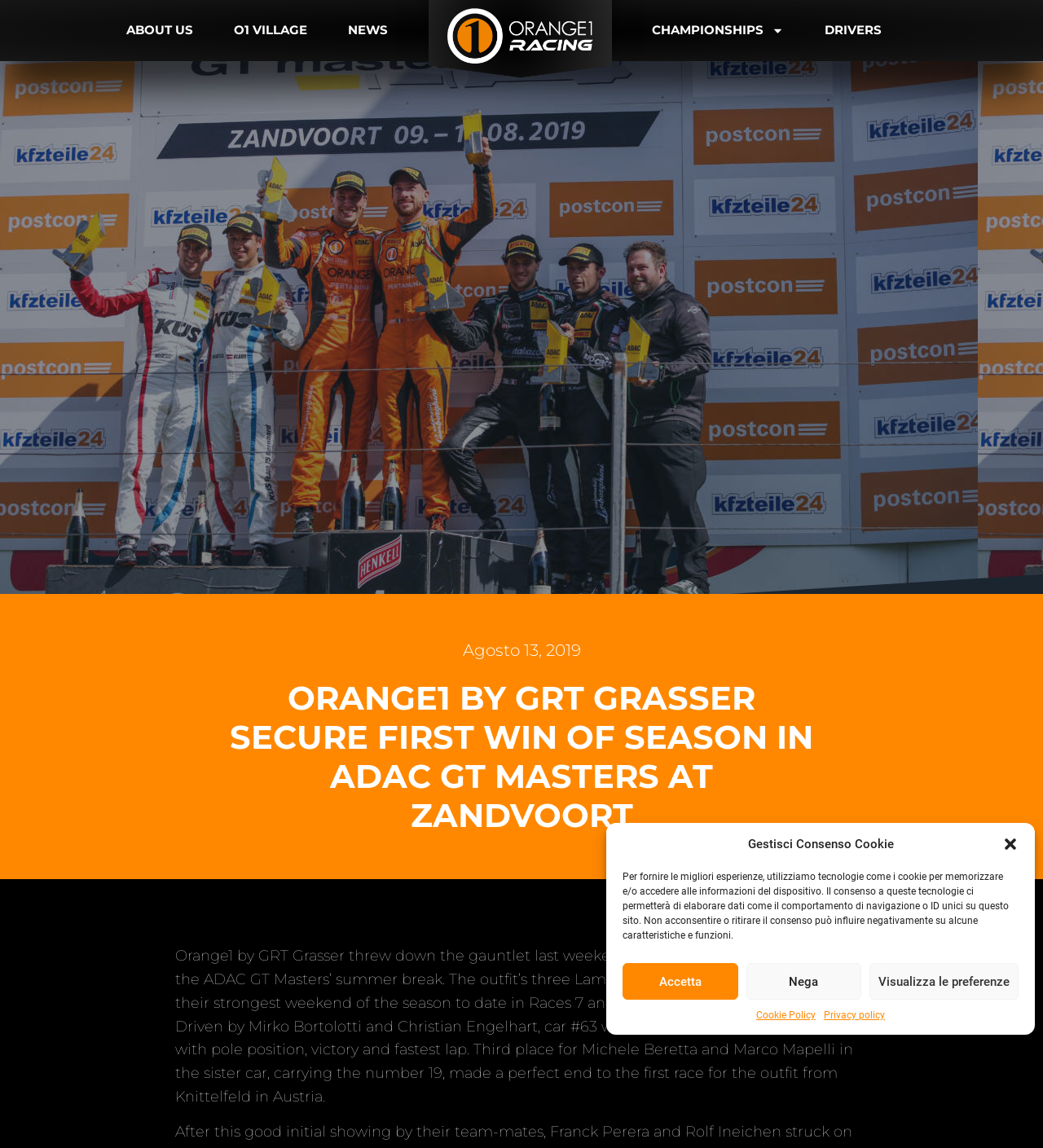Please identify the bounding box coordinates of the region to click in order to complete the given instruction: "Click the social media icon". The coordinates should be four float numbers between 0 and 1, i.e., [left, top, right, bottom].

None